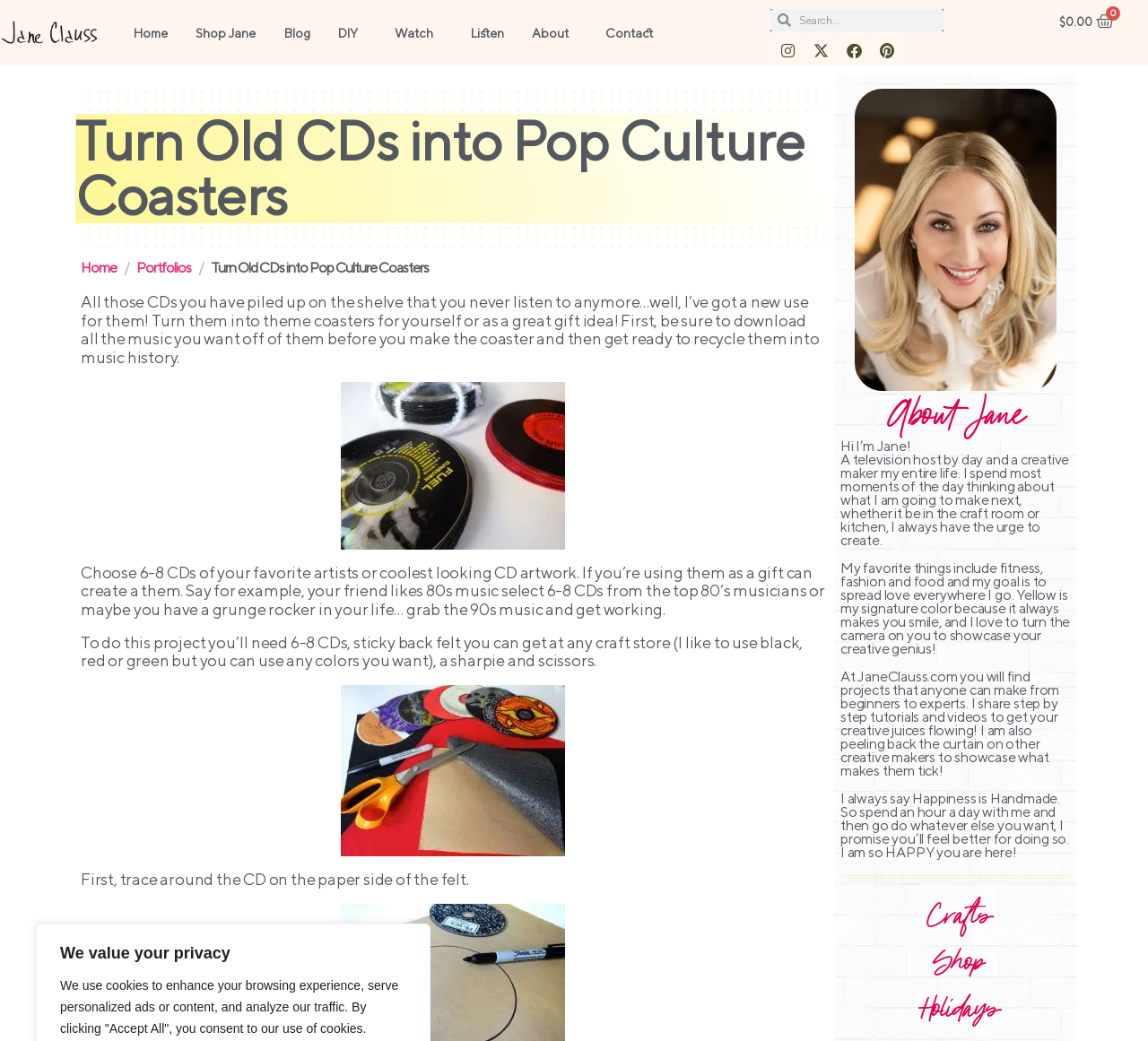What is the purpose of the sticky back felt in the project?
Offer a detailed and full explanation in response to the question.

According to the text 'To do this project you’ll need 6-8 CDs, sticky back felt you can get at any craft store (I like to use black, red or green but you can use any colors you want), a sharpie and scissors.', the sticky back felt is one of the materials needed for the project, and it is likely used to create the coasters.